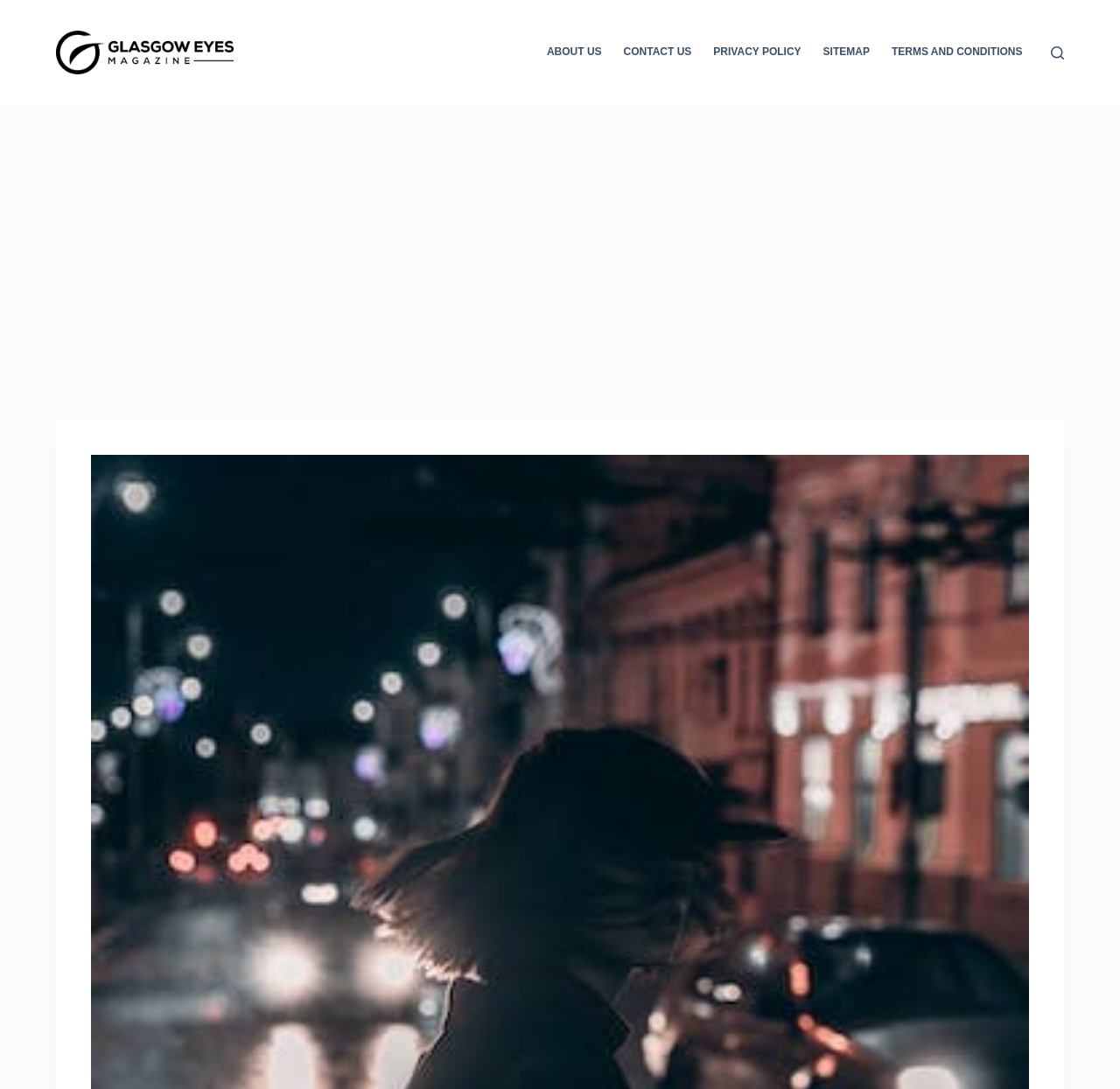Give a concise answer using only one word or phrase for this question:
How many menu items are in the header?

5